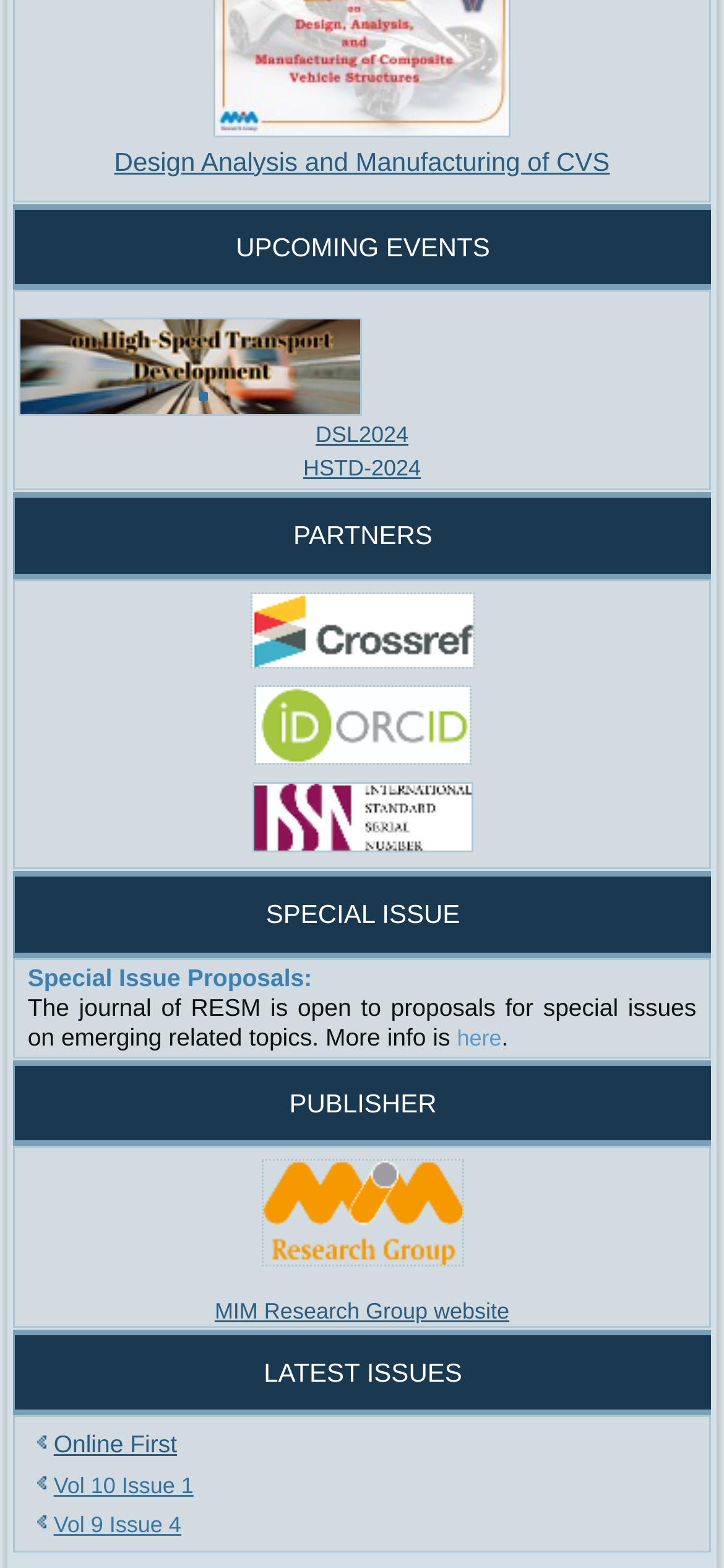Specify the bounding box coordinates of the element's region that should be clicked to achieve the following instruction: "Learn more about UPCOMING EVENTS". The bounding box coordinates consist of four float numbers between 0 and 1, in the format [left, top, right, bottom].

[0.051, 0.148, 0.952, 0.168]